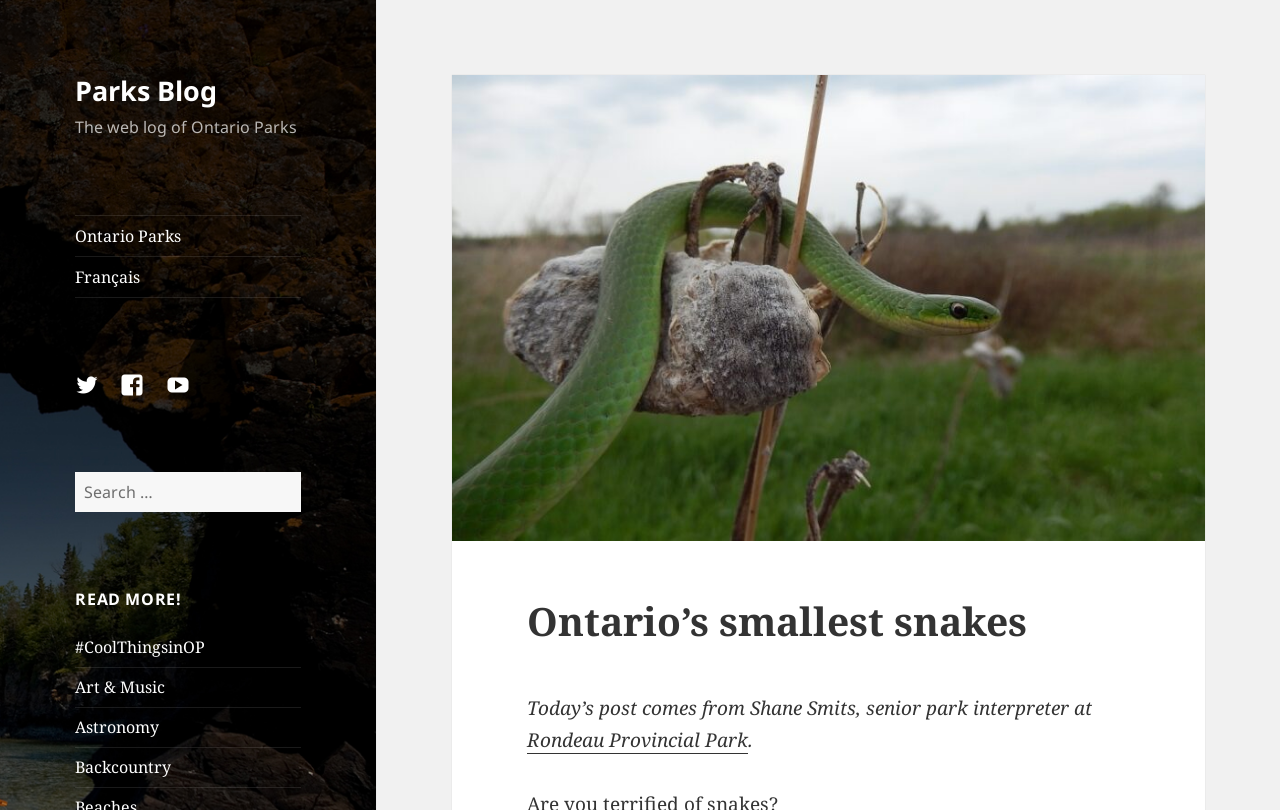Given the description of a UI element: "Terms & Conditions", identify the bounding box coordinates of the matching element in the webpage screenshot.

None